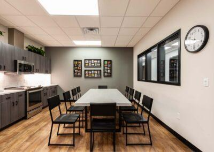What type of flooring is in the break room?
Using the image as a reference, answer the question in detail.

The caption states that the break room has 'warm wood flooring', which suggests that the flooring material is wood.